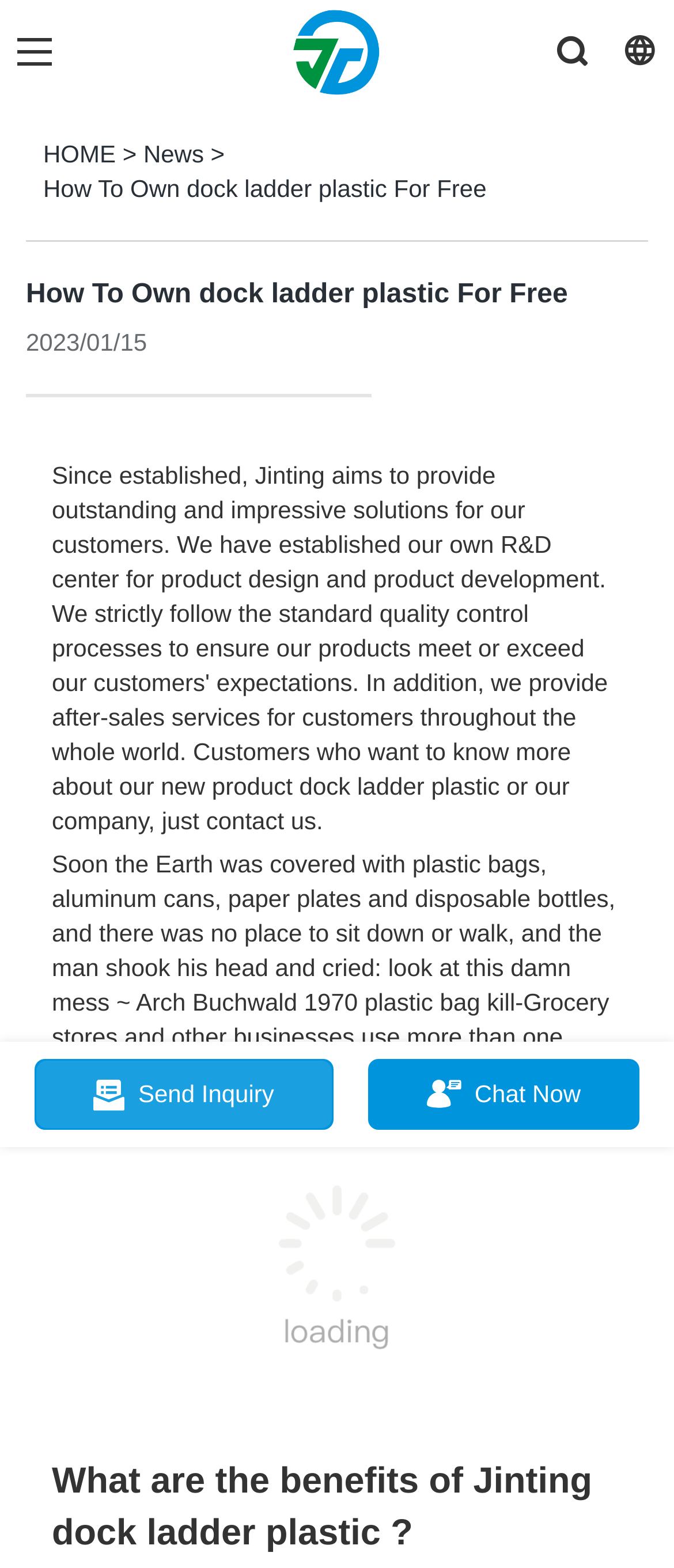Locate the bounding box of the UI element defined by this description: "News". The coordinates should be given as four float numbers between 0 and 1, formatted as [left, top, right, bottom].

[0.213, 0.089, 0.303, 0.107]